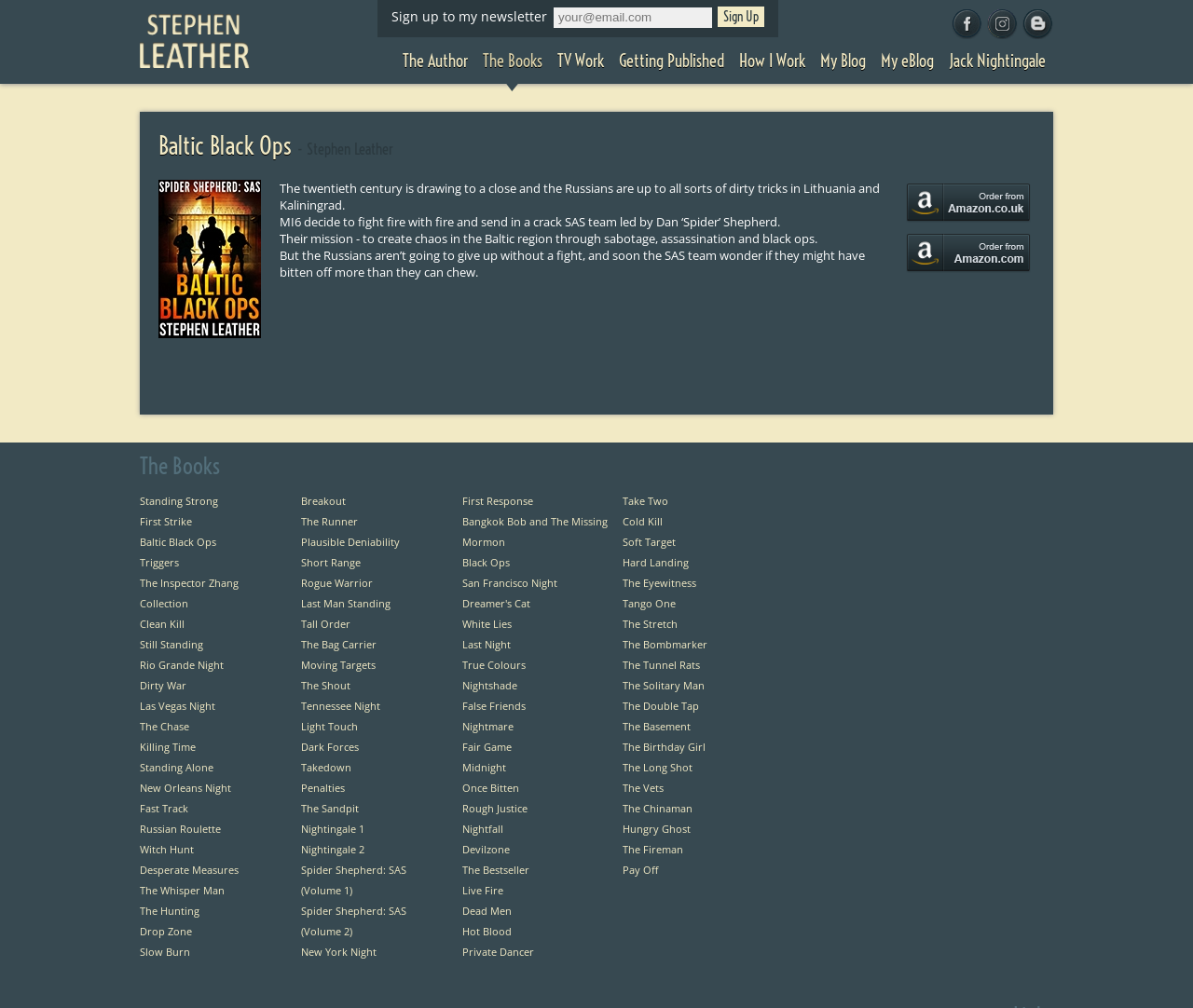What is the title of the book?
Answer the question in as much detail as possible.

The title of the book is 'Baltic Black Ops', which is mentioned in the heading 'Baltic Black Ops - Stephen Leather' and also in the links 'Buy Baltic Black Ops from Amazon.co.uk' and 'Buy Baltic Black Ops from Amazon.com'.